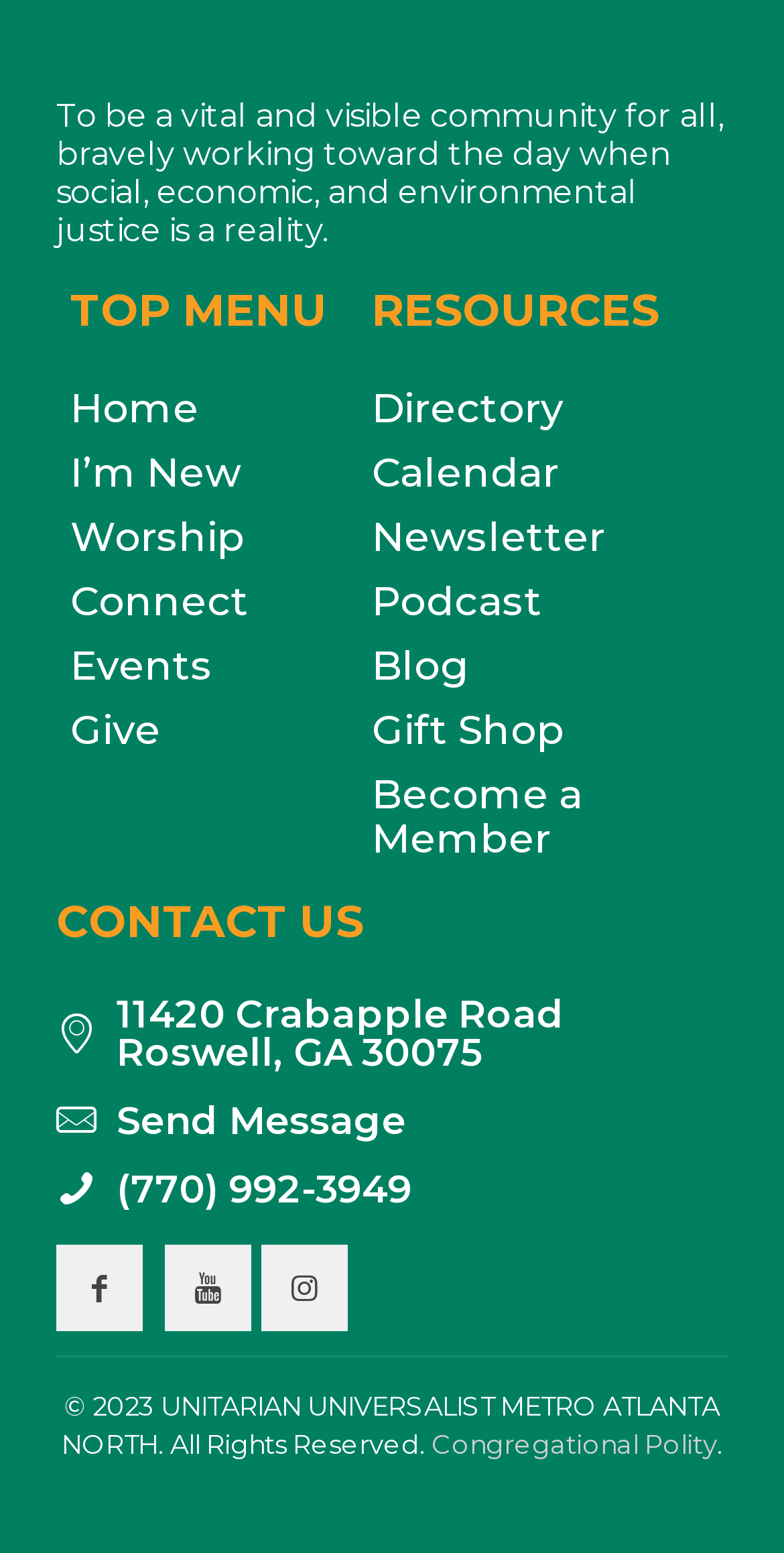Provide the bounding box coordinates of the area you need to click to execute the following instruction: "Click on the button with icon".

[0.072, 0.802, 0.182, 0.857]